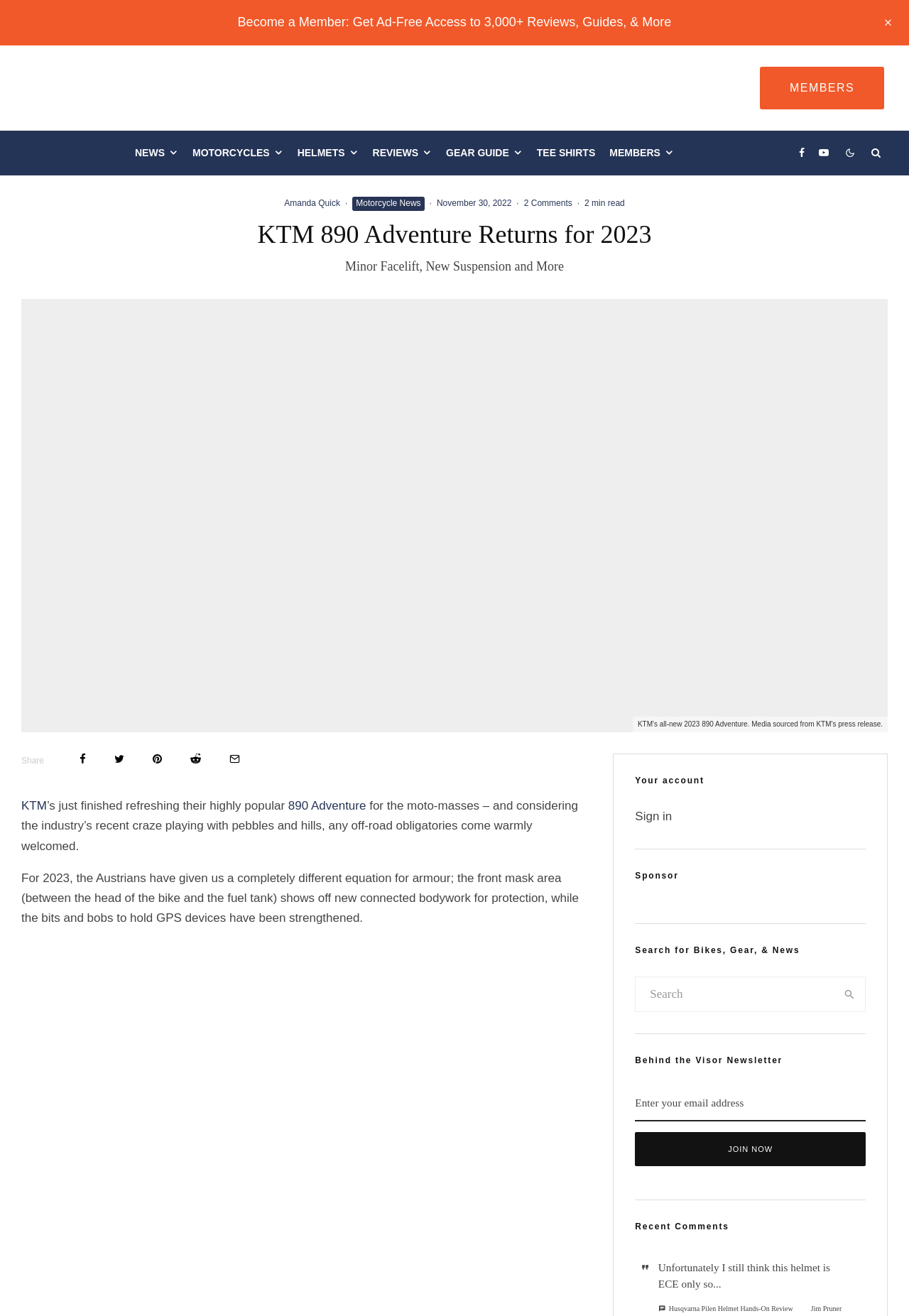What is the name of the motorcycle model?
Based on the screenshot, respond with a single word or phrase.

890 Adventure